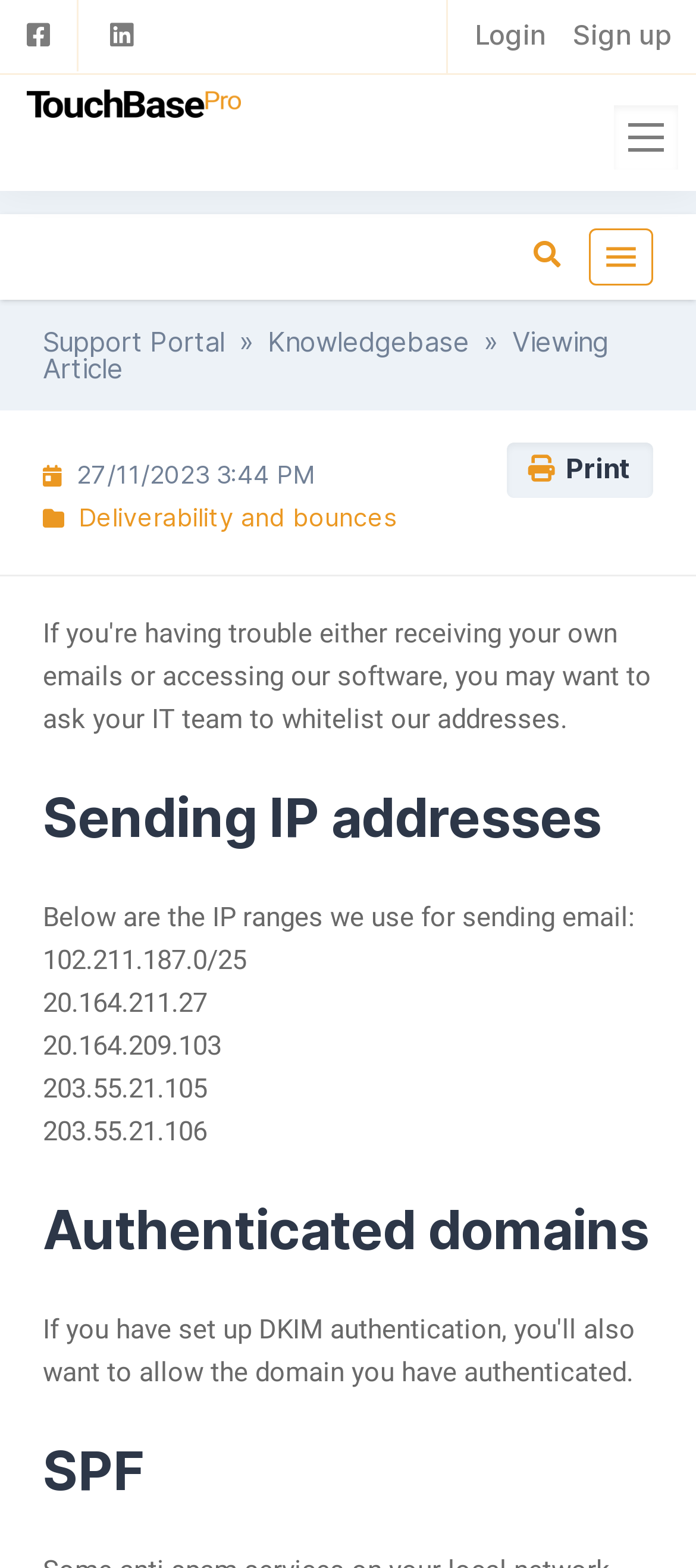What type of information is provided below the 'Sending IP addresses' heading?
Look at the webpage screenshot and answer the question with a detailed explanation.

The webpage provides a list of IP ranges used for sending email, including '102.211.187.0/25', '20.164.211.27', and others, under the 'Sending IP addresses' heading.